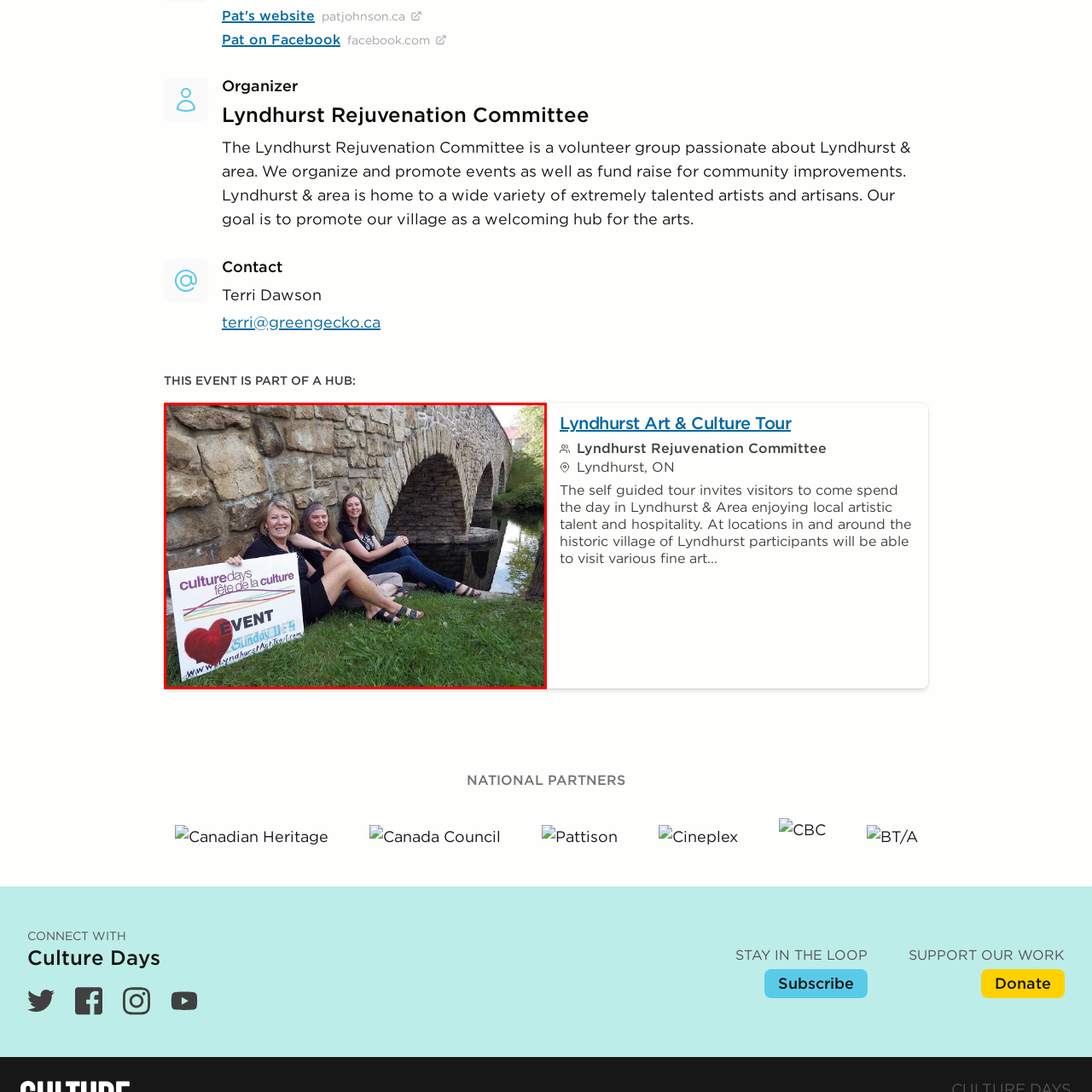Observe the image confined by the red frame and answer the question with a single word or phrase:
What is the name of the initiative?

Lyndhurst Art & Culture Tour